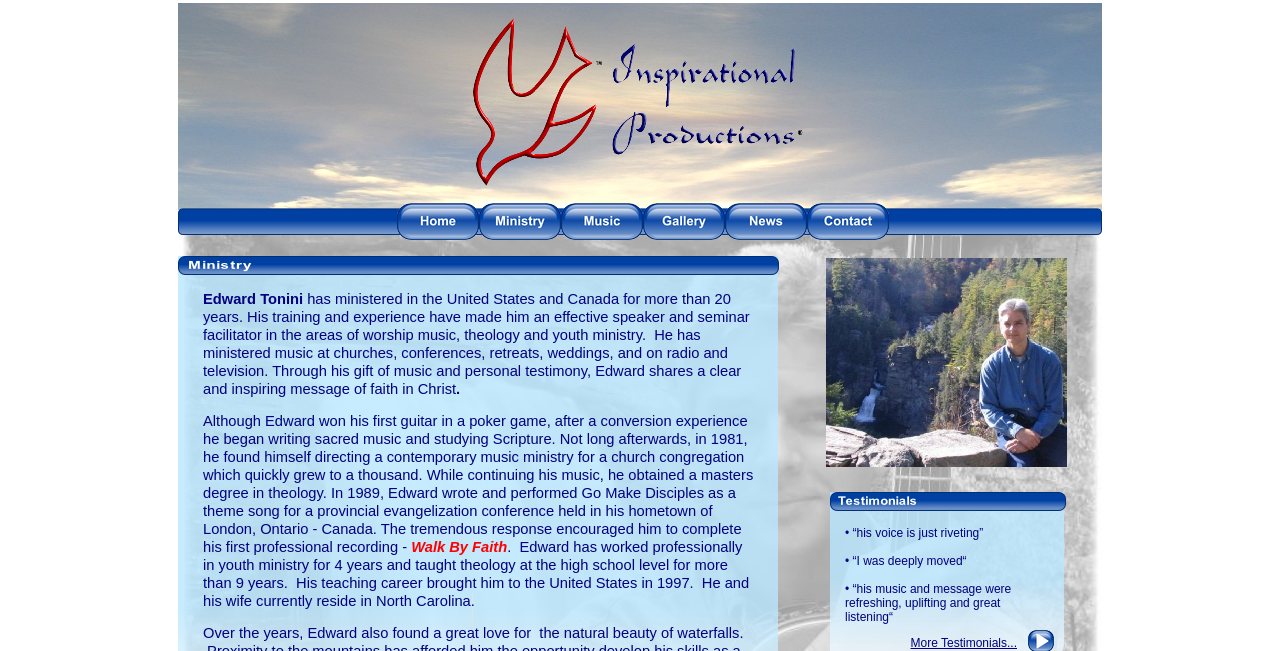Given the element description, predict the bounding box coordinates in the format (top-left x, top-left y, bottom-right x, bottom-right y), using floating point numbers between 0 and 1: More Testimonials...

[0.711, 0.977, 0.795, 0.998]